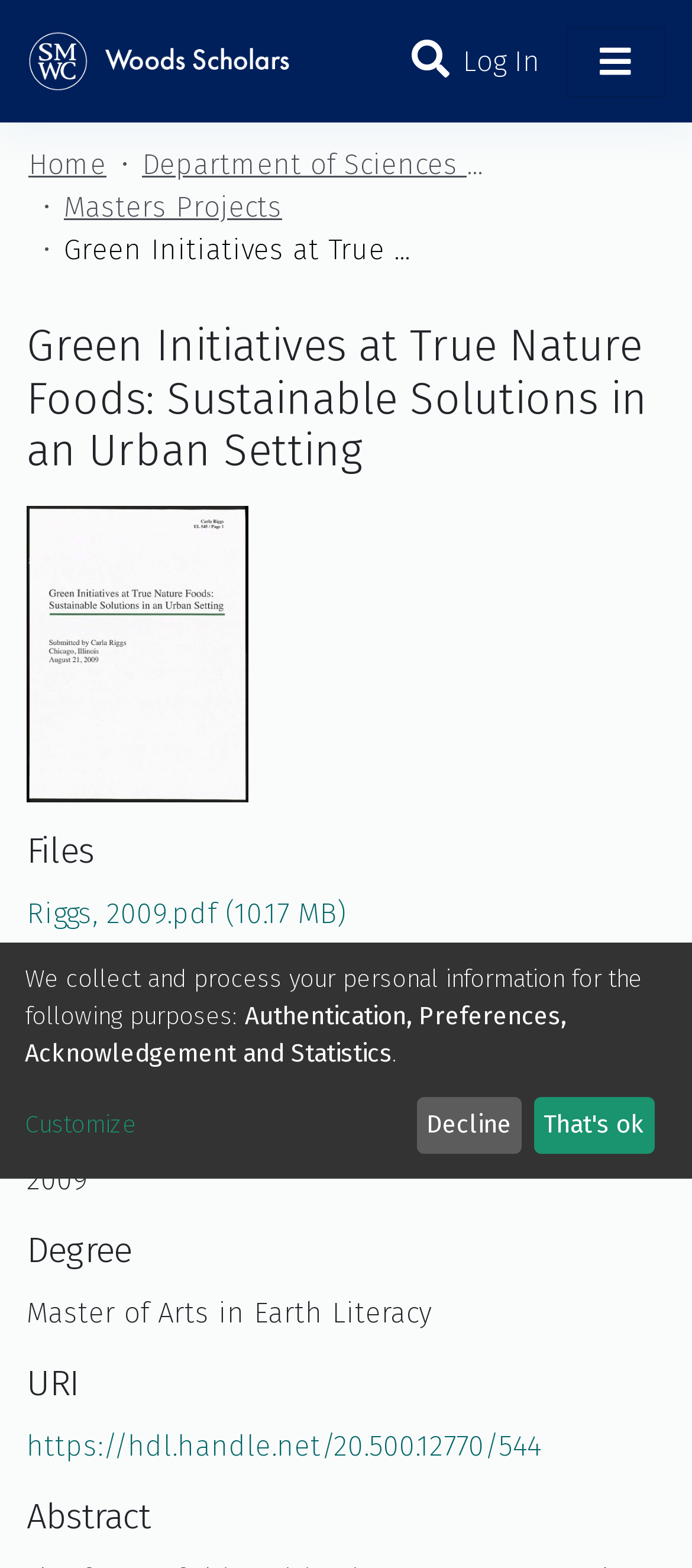Bounding box coordinates are specified in the format (top-left x, top-left y, bottom-right x, bottom-right y). All values are floating point numbers bounded between 0 and 1. Please provide the bounding box coordinate of the region this sentence describes: Department of Sciences and Mathematics

[0.205, 0.092, 0.718, 0.119]